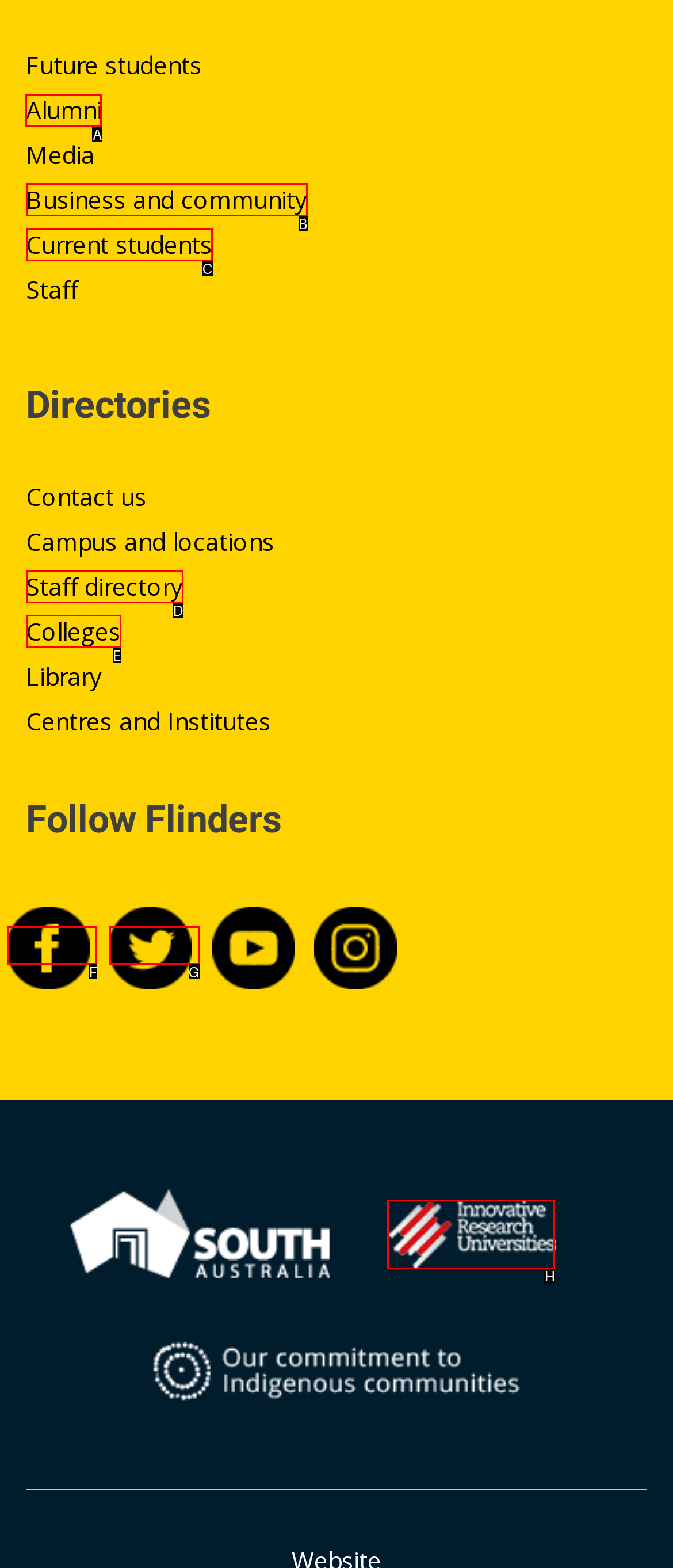Determine which HTML element to click on in order to complete the action: Visit Alumni page.
Reply with the letter of the selected option.

A